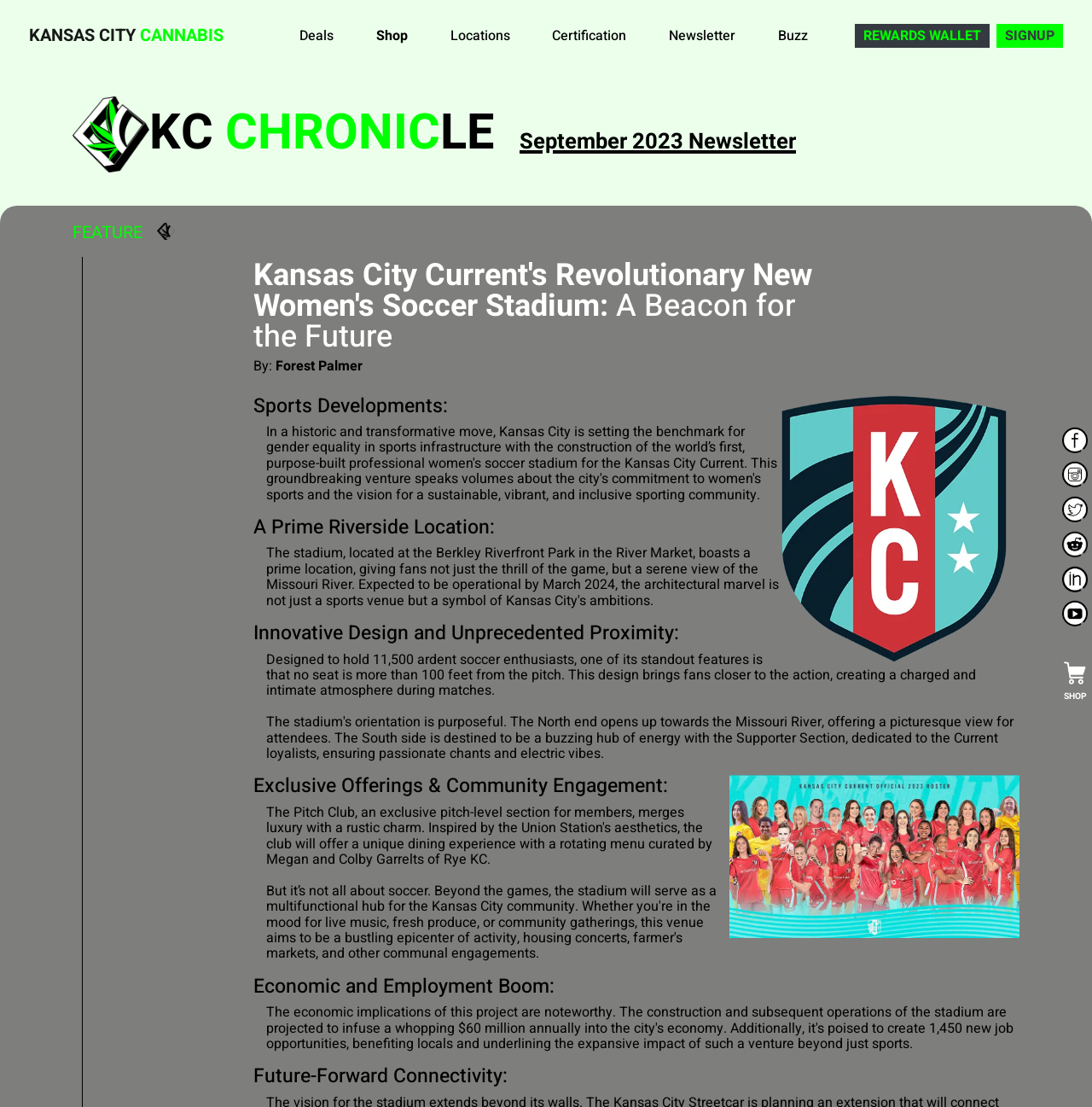Deliver a detailed narrative of the webpage's visual and textual elements.

The webpage is about Kansas City Cannabis, a medical marijuana dispensary. At the top right corner, there are social media links, including Facebook, Instagram, Twitter, Reddit, LinkedIn, and YouTube, each accompanied by its respective icon. Below these links, there is a navigation menu with options such as "Deals", "Shop", "Locations", "Certification", "Newsletter", and "Buzz".

On the left side, there is a prominent link to "KANSAS CITY CANNABIS" and a heading that reads "KC CHRONICLE September 2023 Newsletter". Below this heading, there is an image of the "kcc" logo.

The main content of the page is an article about the Kansas City Current's new women's soccer stadium. The article has several headings, including "Kansas City Current's Revolutionary New Women's Soccer Stadium: A Beacon for the Future", "Sports Developments:", "A Prime Riverside Location:", "Innovative Design and Unprecedented Proximity:", "Exclusive Offerings & Community Engagement:", "Economic and Employment Boom:", and "Future-Forward Connectivity:". The article also includes images, such as the "current logo" and the "KC Current 2023 roster".

At the top right corner, there is a link to "REWARDS WALLET" and a "SIGNUP" button.